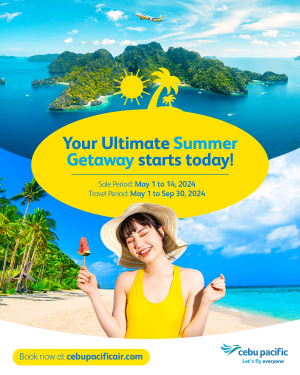Answer succinctly with a single word or phrase:
What is the duration of the sale period?

May 1 to 14, 2024